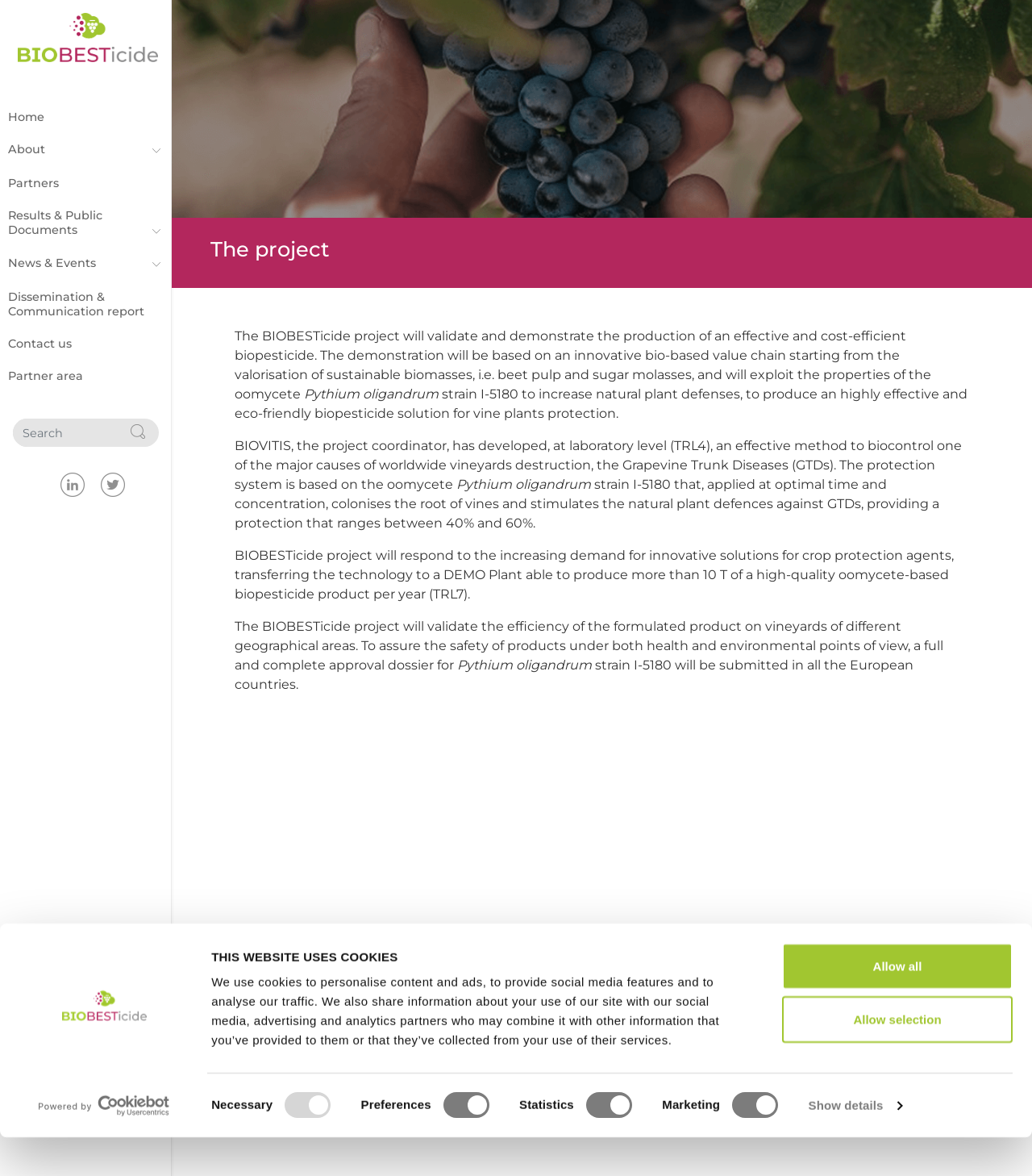Kindly determine the bounding box coordinates of the area that needs to be clicked to fulfill this instruction: "Search for something".

[0.012, 0.356, 0.154, 0.38]